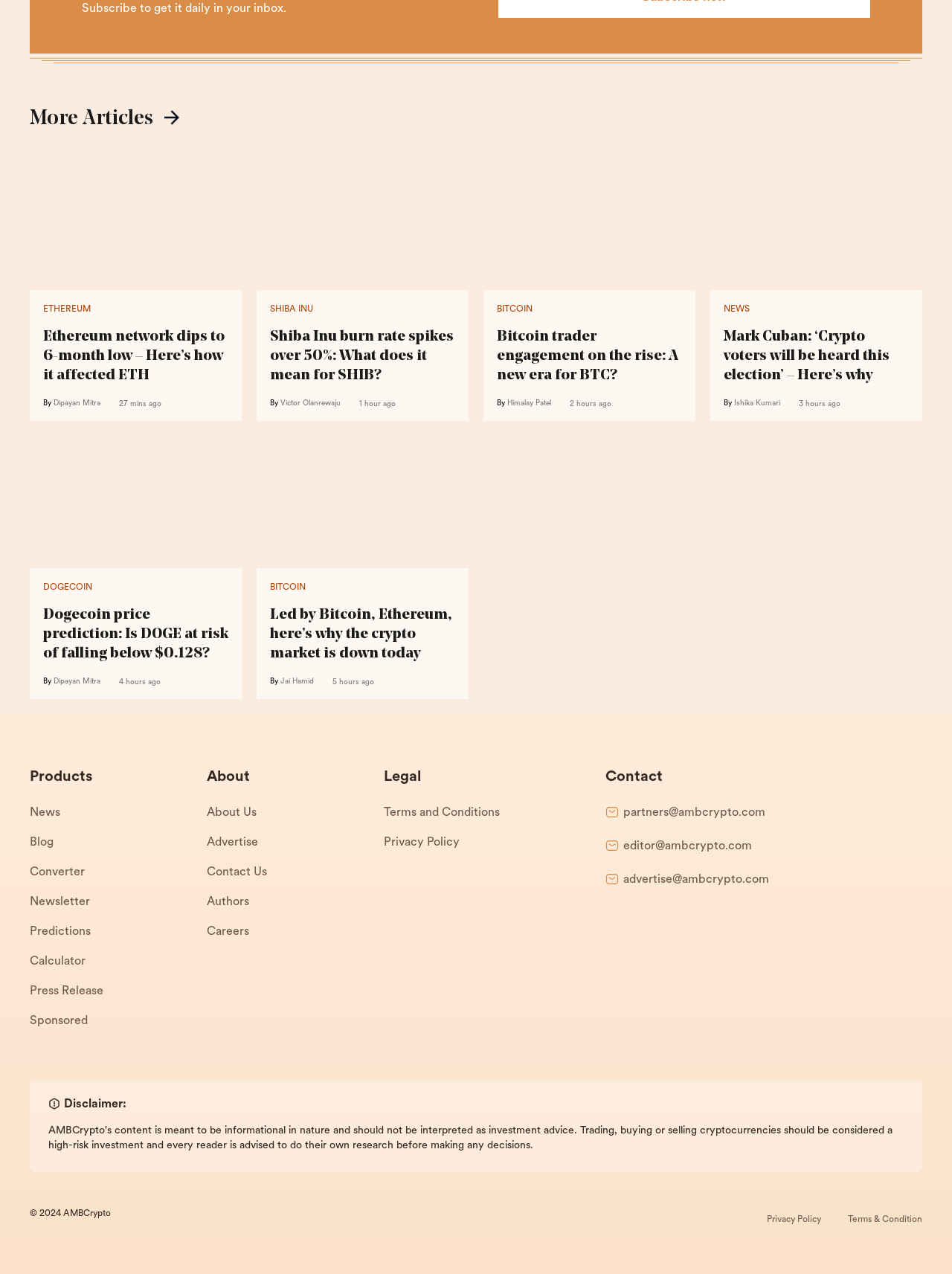Give a short answer using one word or phrase for the question:
What is the category of the article 'Shiba Inu burn rate spikes over 50%: What does it mean for SHIB'?

SHIBA INU